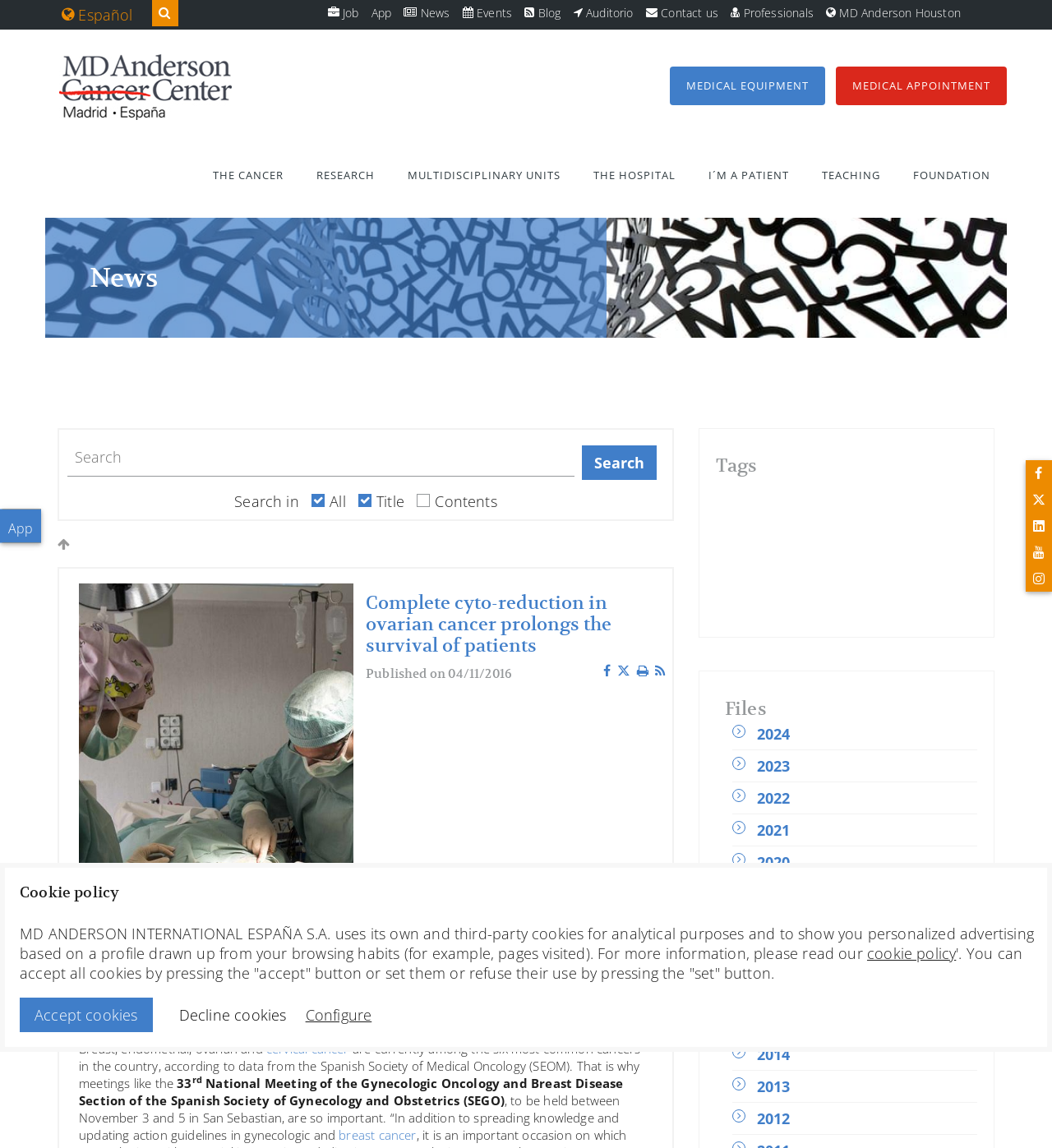Please predict the bounding box coordinates of the element's region where a click is necessary to complete the following instruction: "Explore the blog". The coordinates should be represented by four float numbers between 0 and 1, i.e., [left, top, right, bottom].

[0.499, 0.004, 0.533, 0.018]